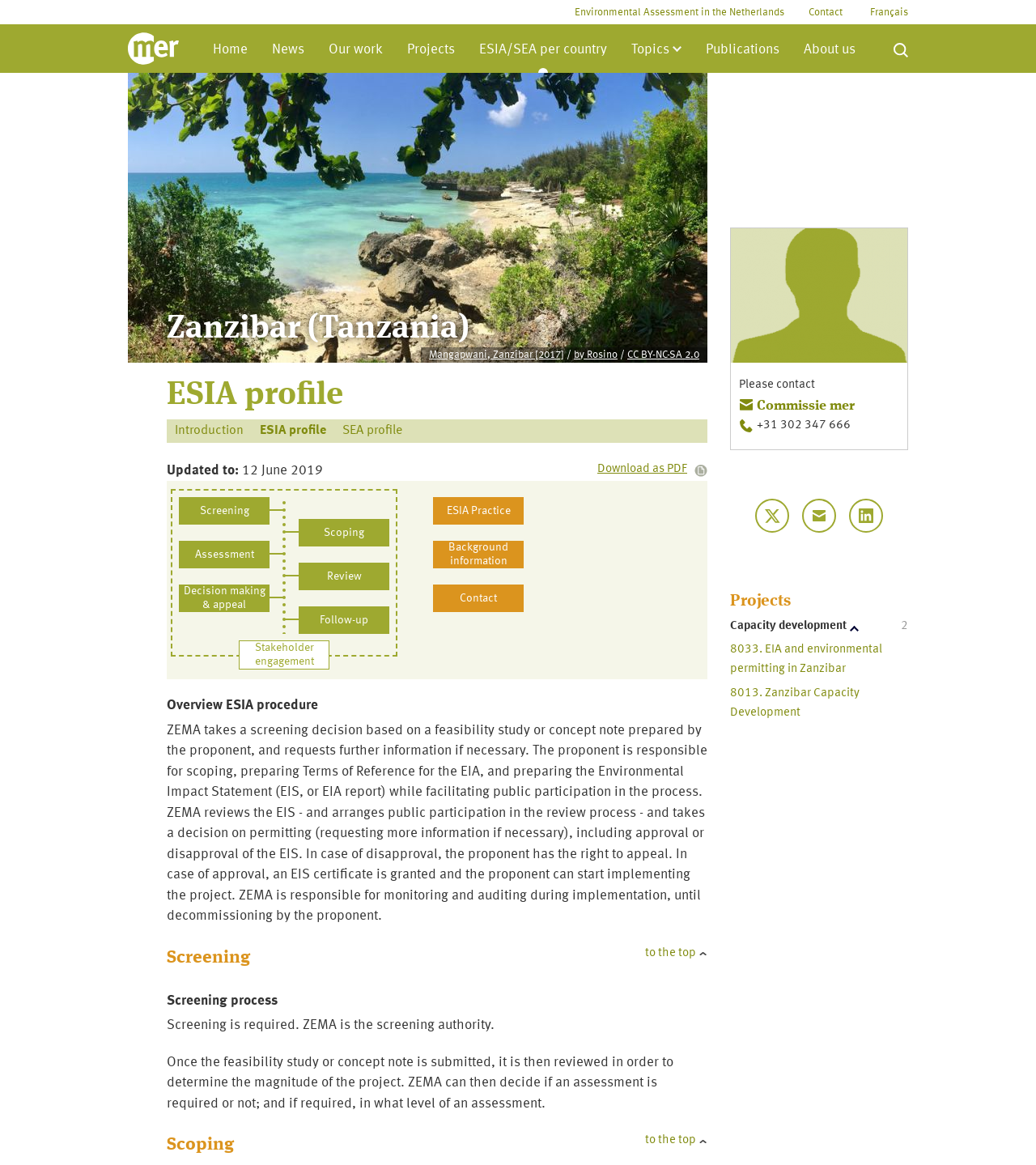Please locate the bounding box coordinates of the element that should be clicked to achieve the given instruction: "Click the 'Home' link".

[0.194, 0.021, 0.251, 0.063]